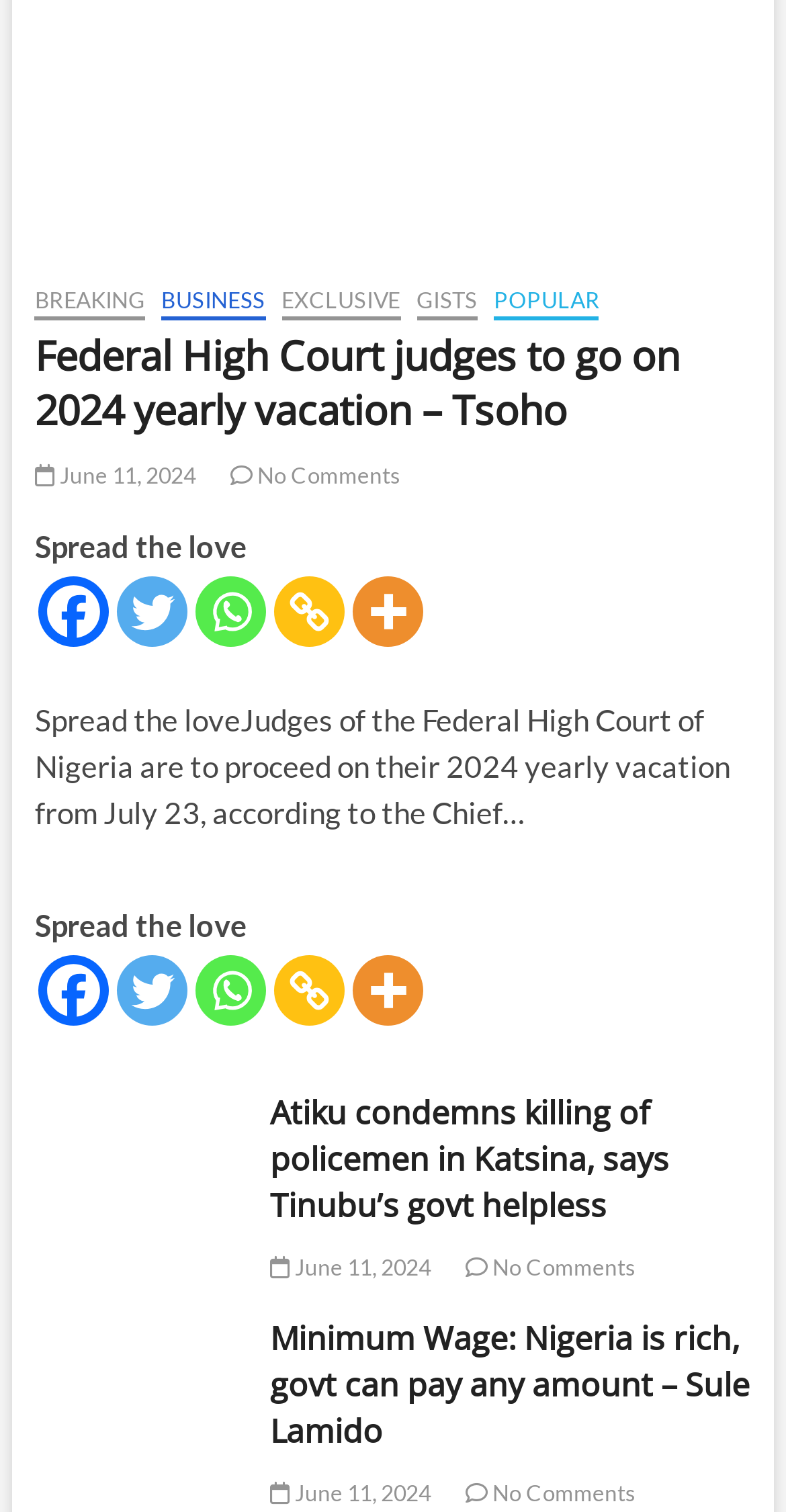Locate and provide the bounding box coordinates for the HTML element that matches this description: "aria-label="Facebook" title="Facebook"".

[0.049, 0.382, 0.139, 0.428]